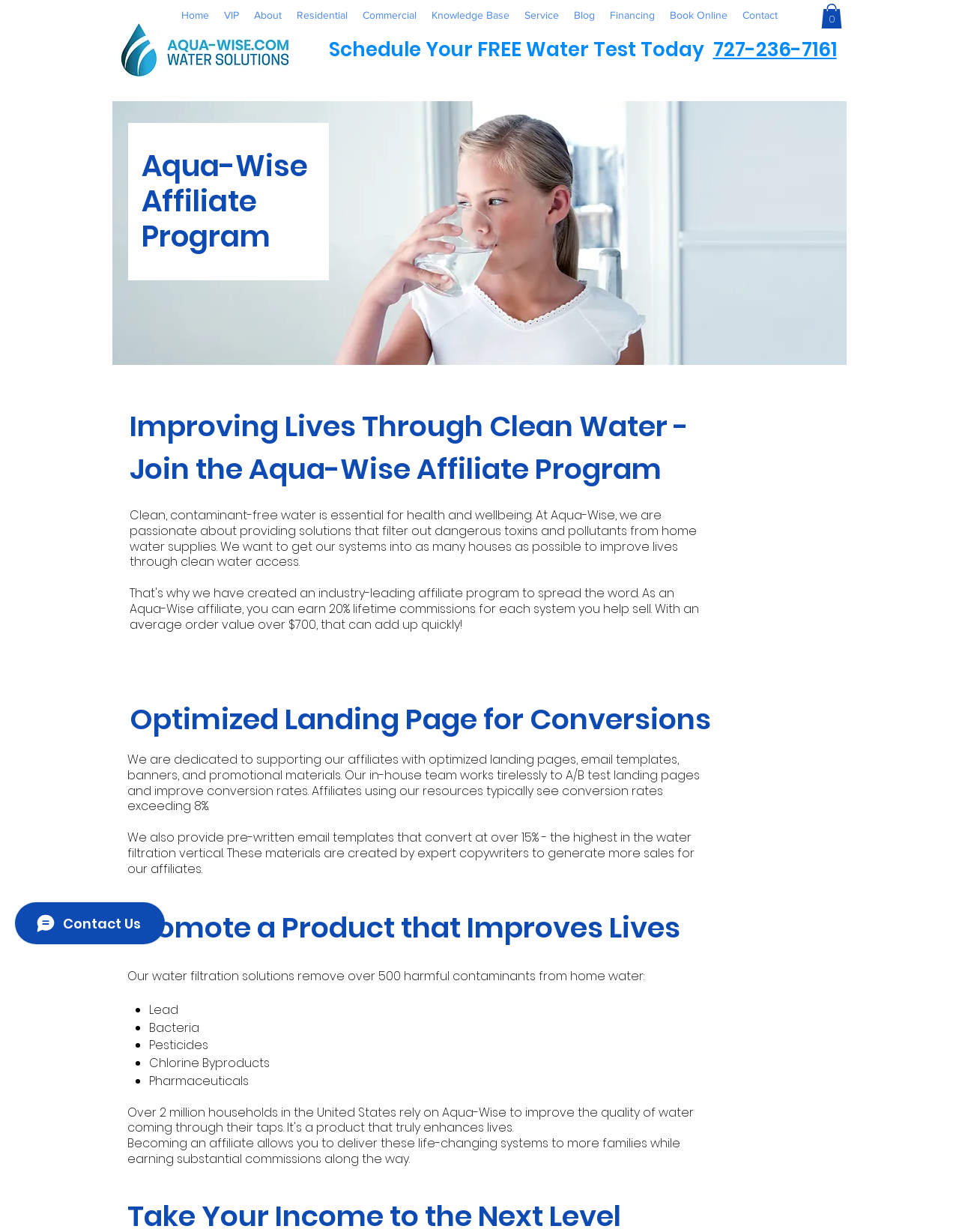Summarize the contents and layout of the webpage in detail.

The webpage is about the Aqua-Wise Affiliate Program, which promotes clean water solutions. At the top left corner, there is the Aqua-Wise Water Solutions logo, which is also a link. Next to it, there is a navigation menu with links to various pages, including Home, VIP, About, Residential, Commercial, Knowledge Base, Service, Blog, Financing, and Book Online.

Below the navigation menu, there is a heading that encourages visitors to schedule a free water test today, along with a phone number. On the right side of this heading, there is a cart button with zero items.

The main content of the page is divided into sections. The first section has a heading that introduces the Aqua-Wise Affiliate Program, followed by a paragraph of text that explains the importance of clean water and the program's mission. Below this, there is an image of a girl drinking water.

The next section has a heading that highlights the benefits of optimized landing pages for conversions, followed by two paragraphs of text that describe the resources provided to affiliates, including email templates and promotional materials.

The following section has a heading that emphasizes the importance of promoting a product that improves lives, followed by a paragraph of text that lists the contaminants removed by the water filtration solutions, including lead, bacteria, pesticides, chlorine byproducts, and pharmaceuticals.

At the bottom of the page, there is a section with a heading that encourages visitors to become an affiliate and earn commissions while delivering life-changing systems to families. Finally, there is a Wix Chat iframe at the bottom left corner of the page.